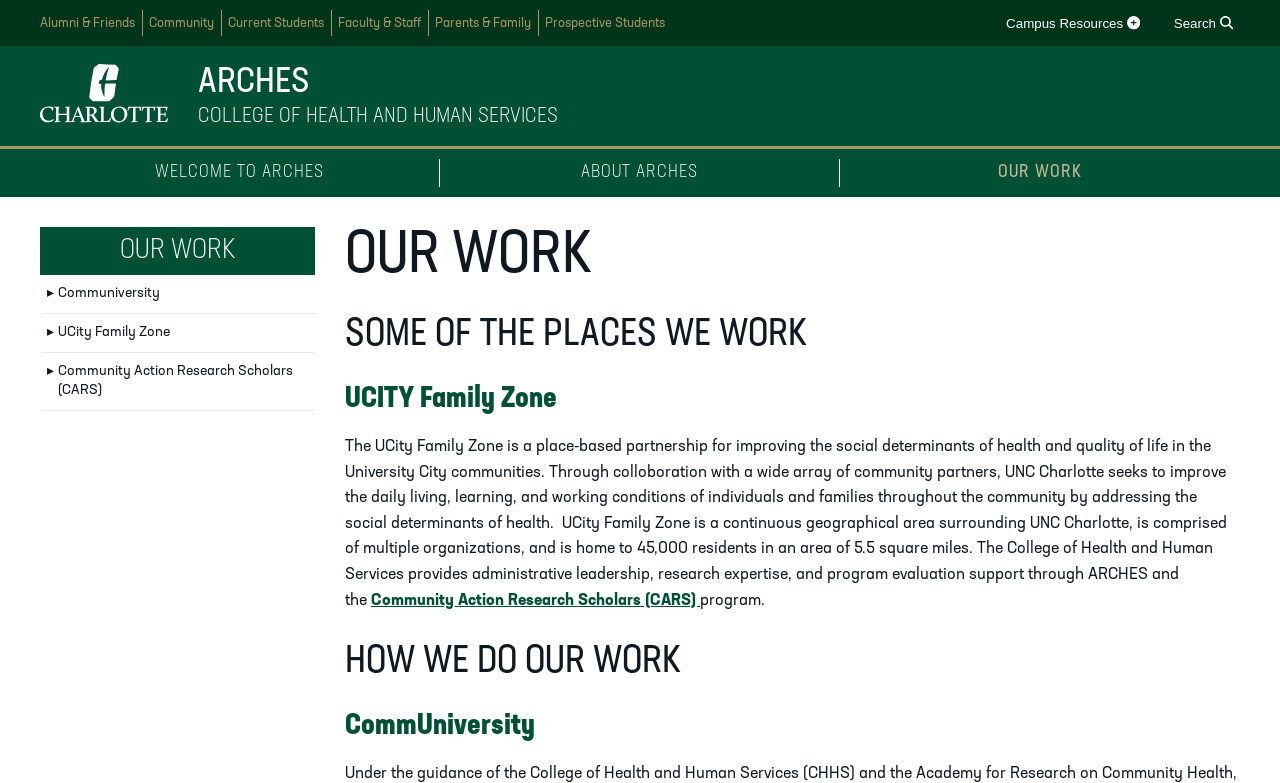How many buttons are there on the top navigation bar?
Examine the image and provide an in-depth answer to the question.

I counted the number of buttons on the top navigation bar which are 'Campus Resources' and 'Search'.